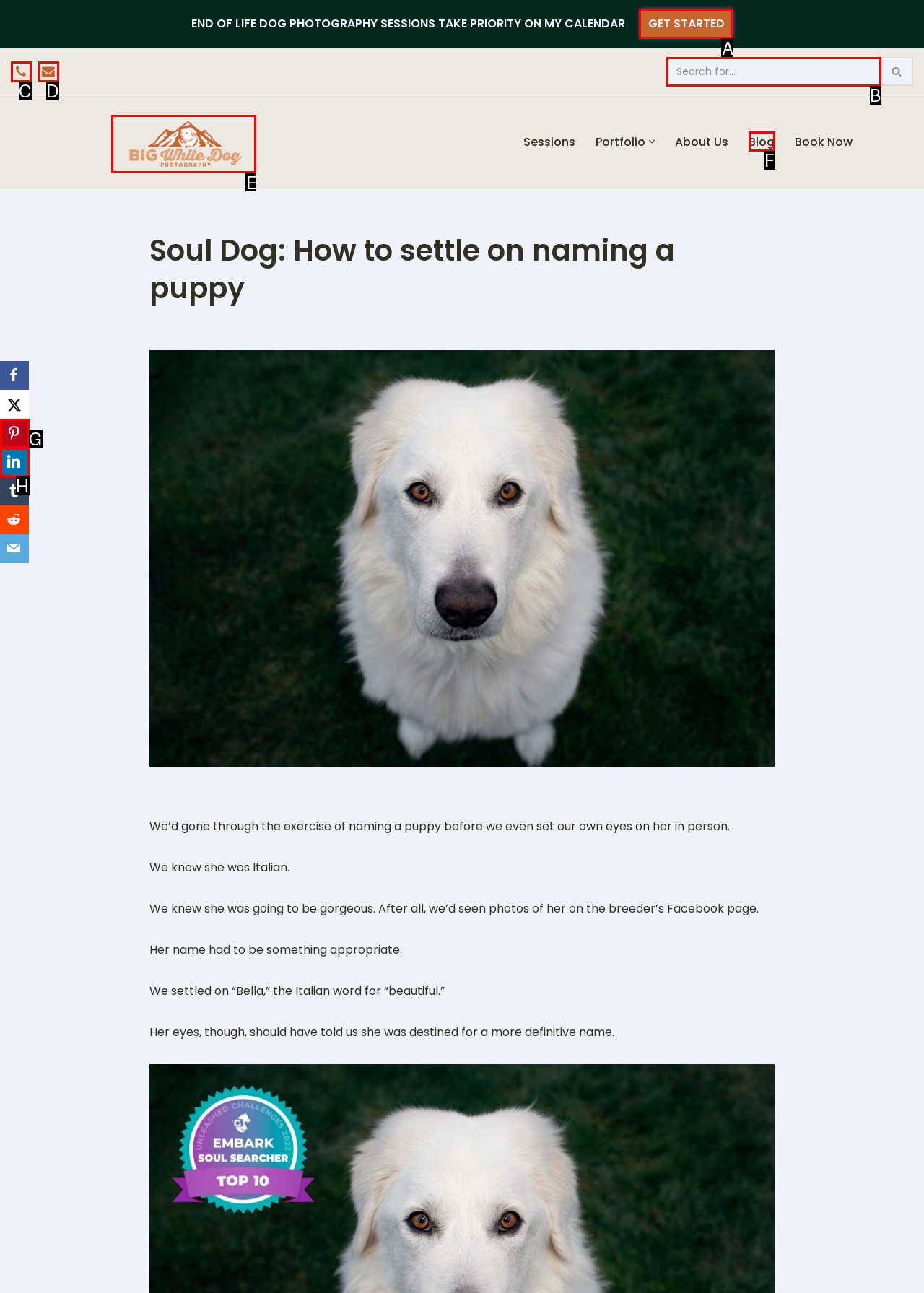Determine the letter of the UI element I should click on to complete the task: Check 'Big White Dog Photography' from the provided choices in the screenshot.

E